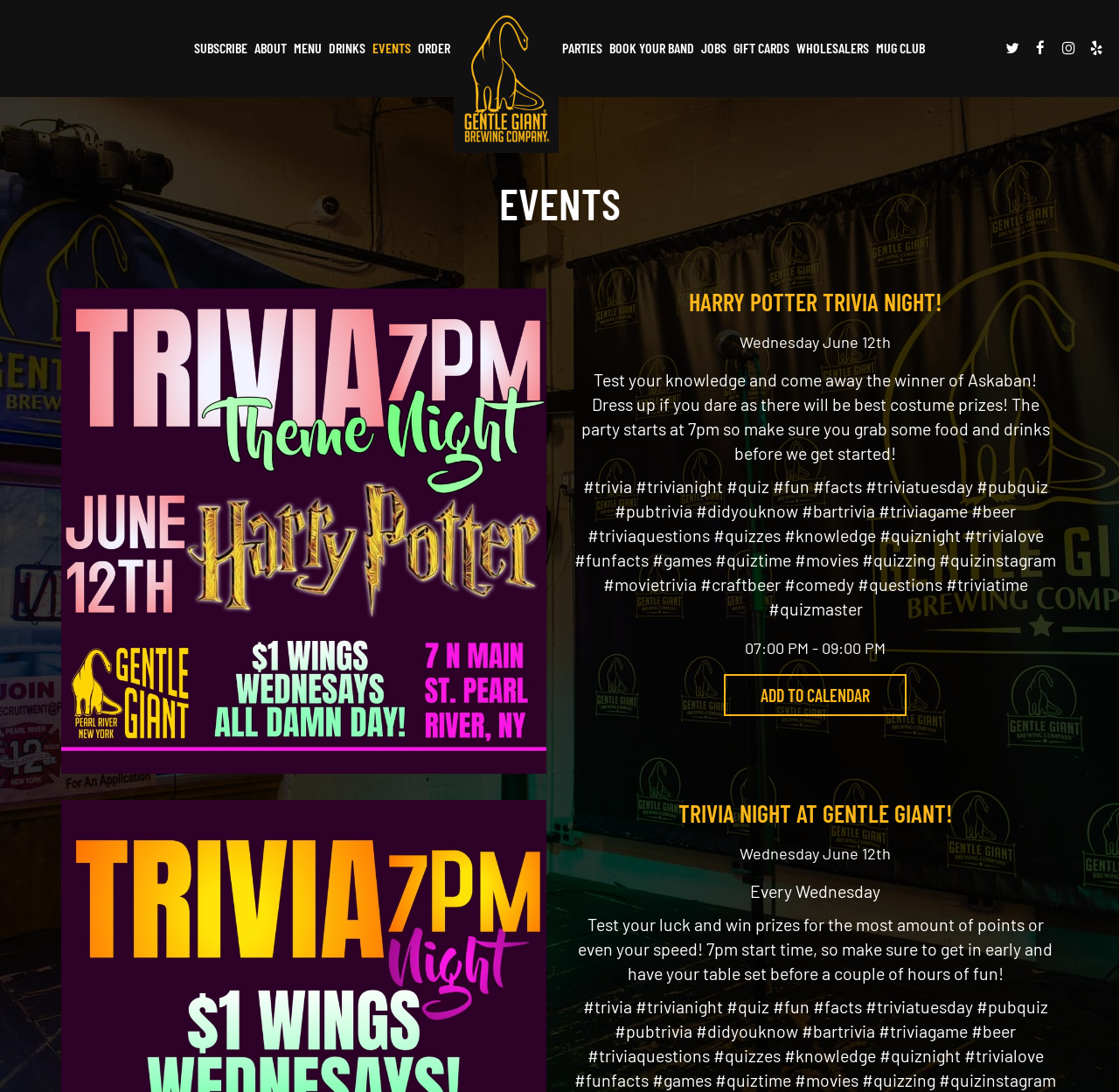What is the purpose of the 'ADD TO CALENDAR' link?
Using the visual information, answer the question in a single word or phrase.

To add the event to a calendar